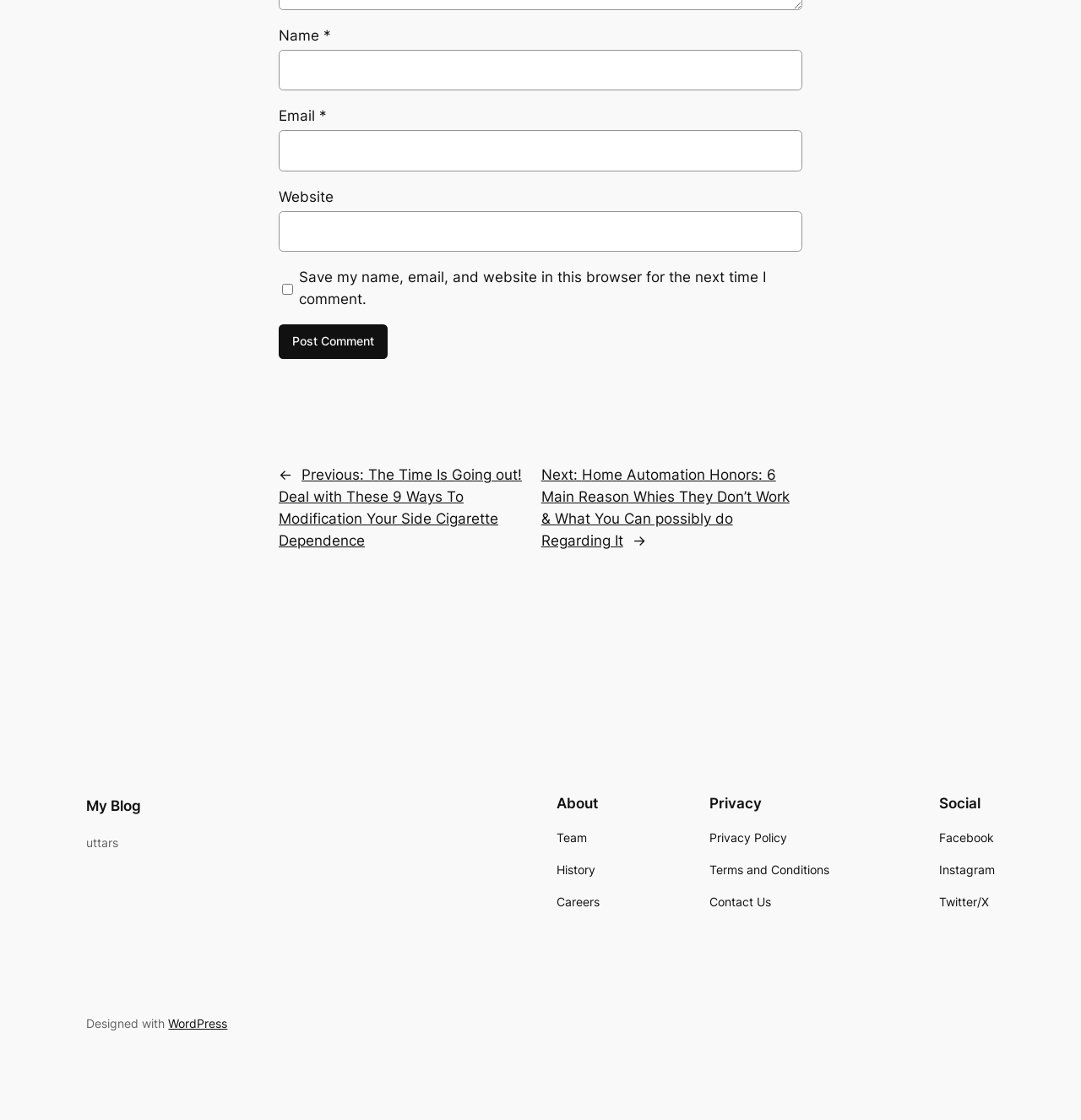Pinpoint the bounding box coordinates of the element that must be clicked to accomplish the following instruction: "Visit the previous post". The coordinates should be in the format of four float numbers between 0 and 1, i.e., [left, top, right, bottom].

[0.258, 0.417, 0.483, 0.491]